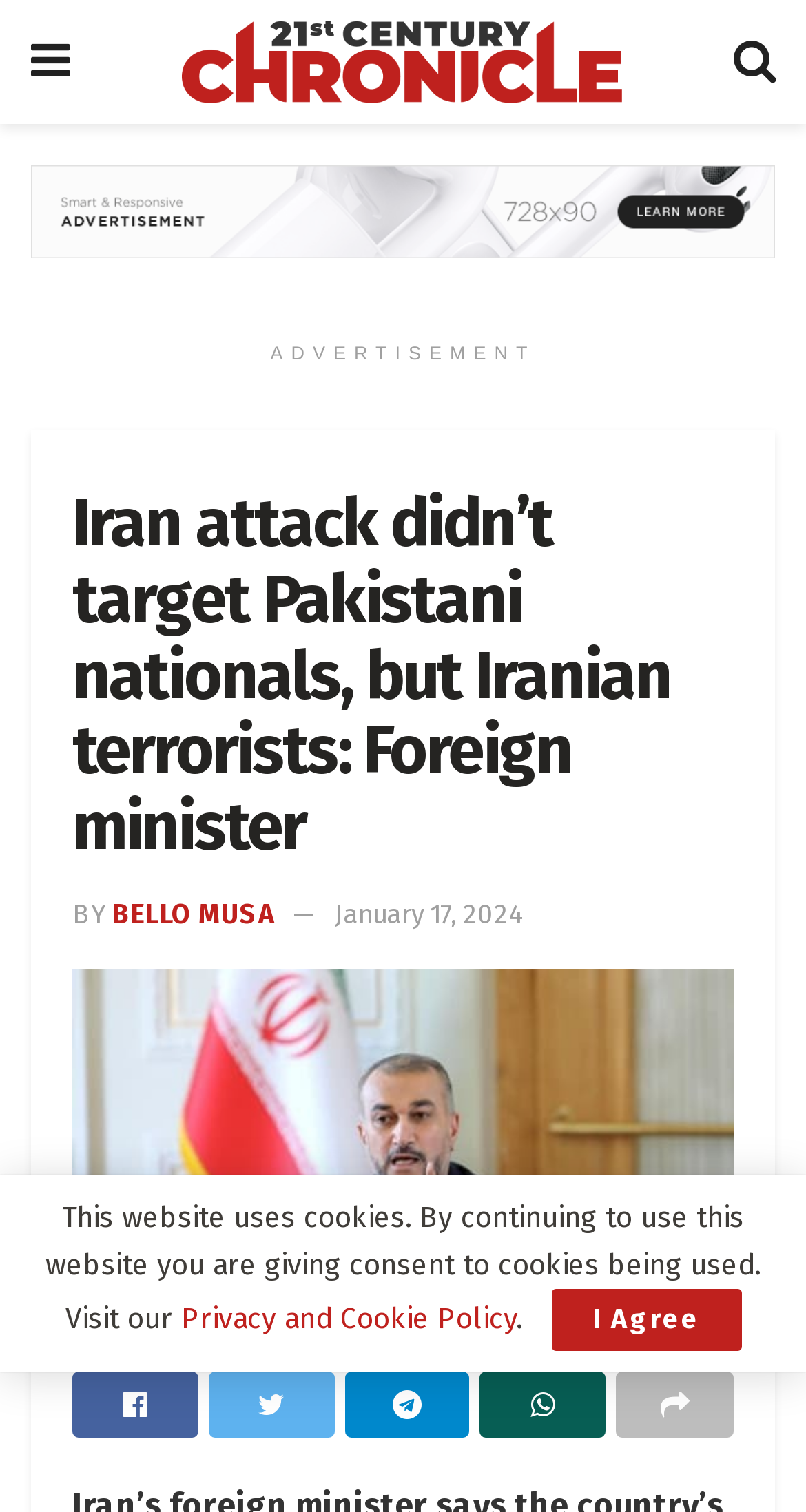Using the element description: "Bello Musa", determine the bounding box coordinates. The coordinates should be in the format [left, top, right, bottom], with values between 0 and 1.

[0.138, 0.594, 0.341, 0.614]